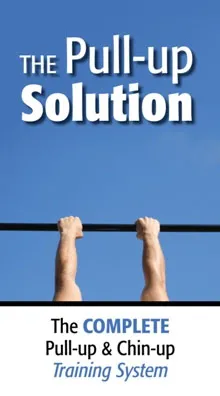Please answer the following question using a single word or phrase: 
What is the training system focused on?

Pull-up & Chin-up